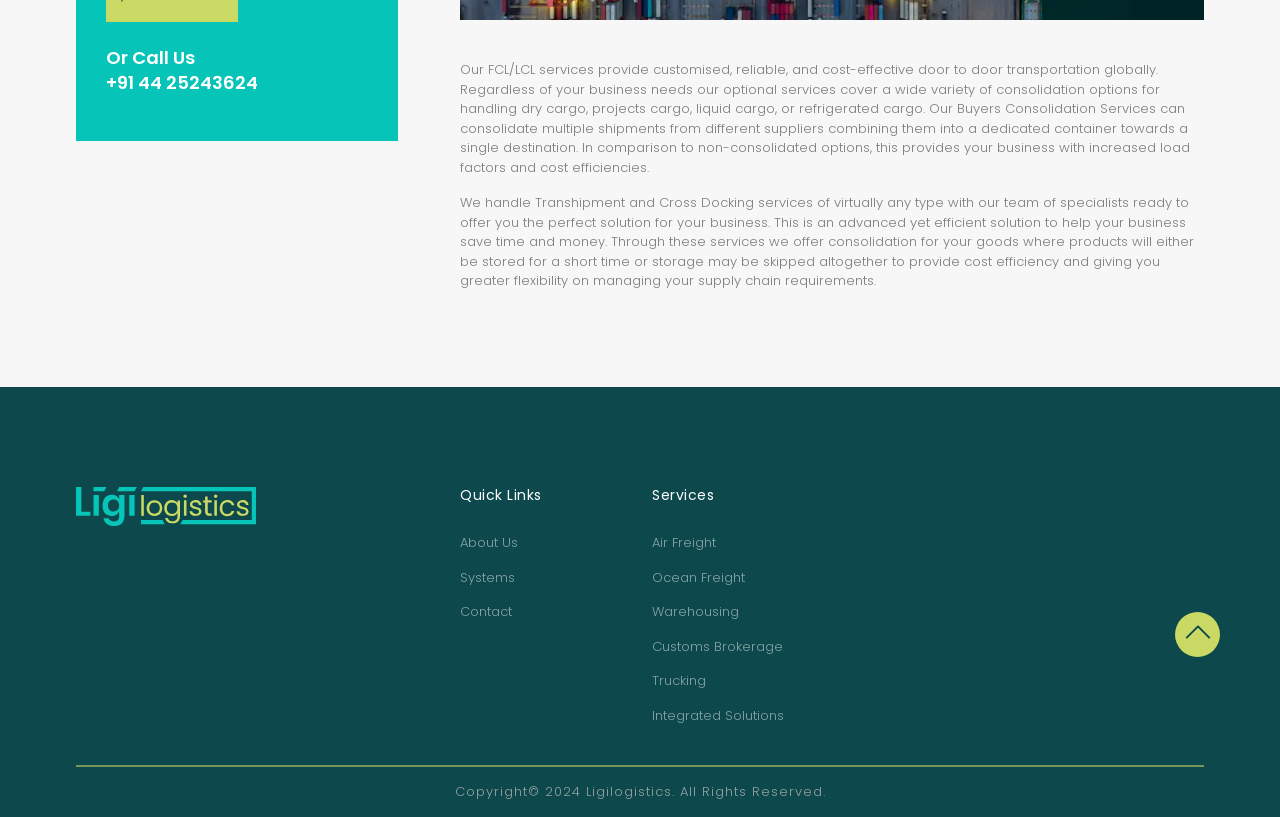What services are offered by the company?
Please answer the question with a detailed response using the information from the screenshot.

The company offers various services, including Air Freight, Ocean Freight, Warehousing, Customs Brokerage, Trucking, and Integrated Solutions, as mentioned in the links under the heading 'Services'.